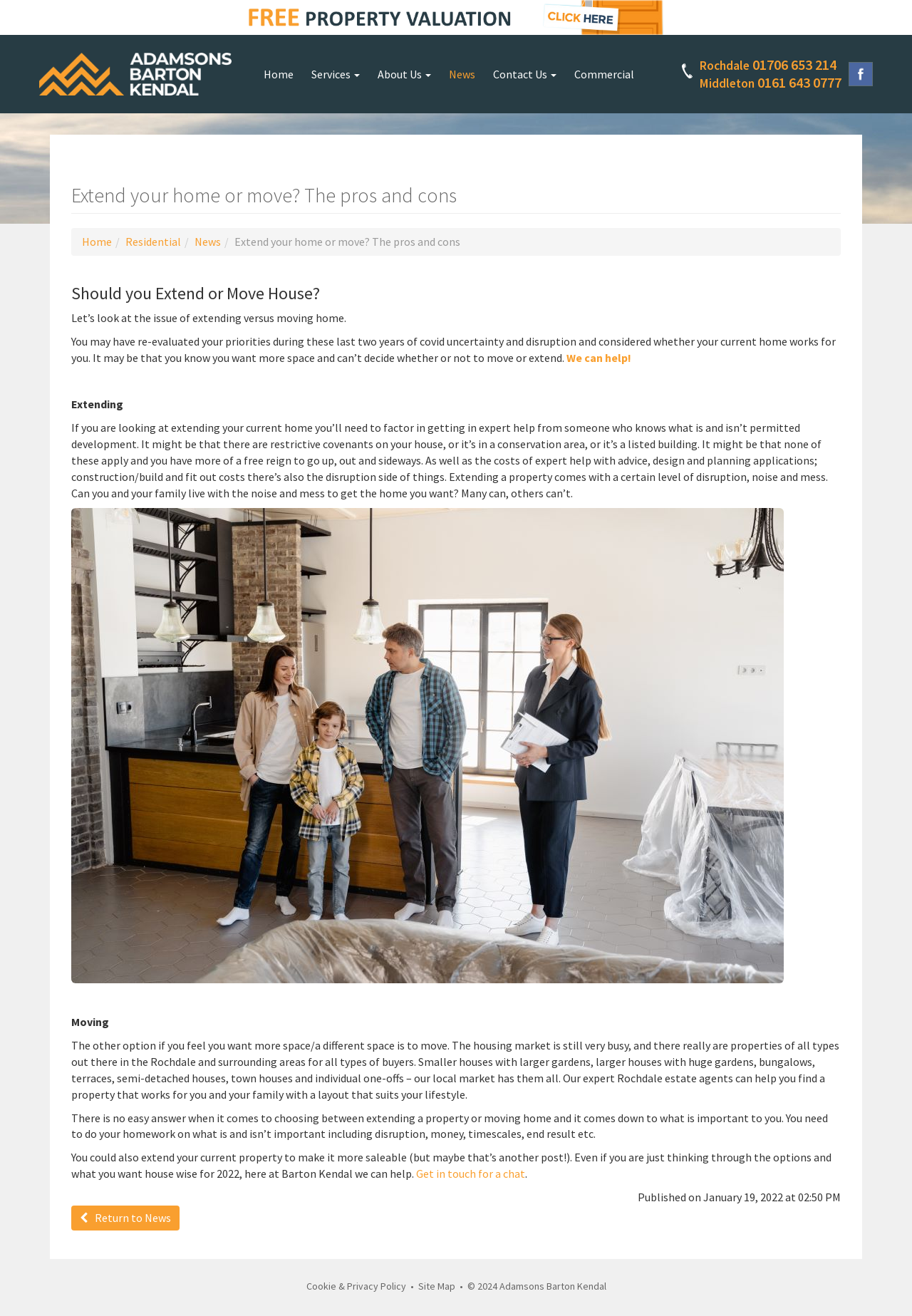Respond with a single word or short phrase to the following question: 
What is the date of publication of the article?

January 19, 2022